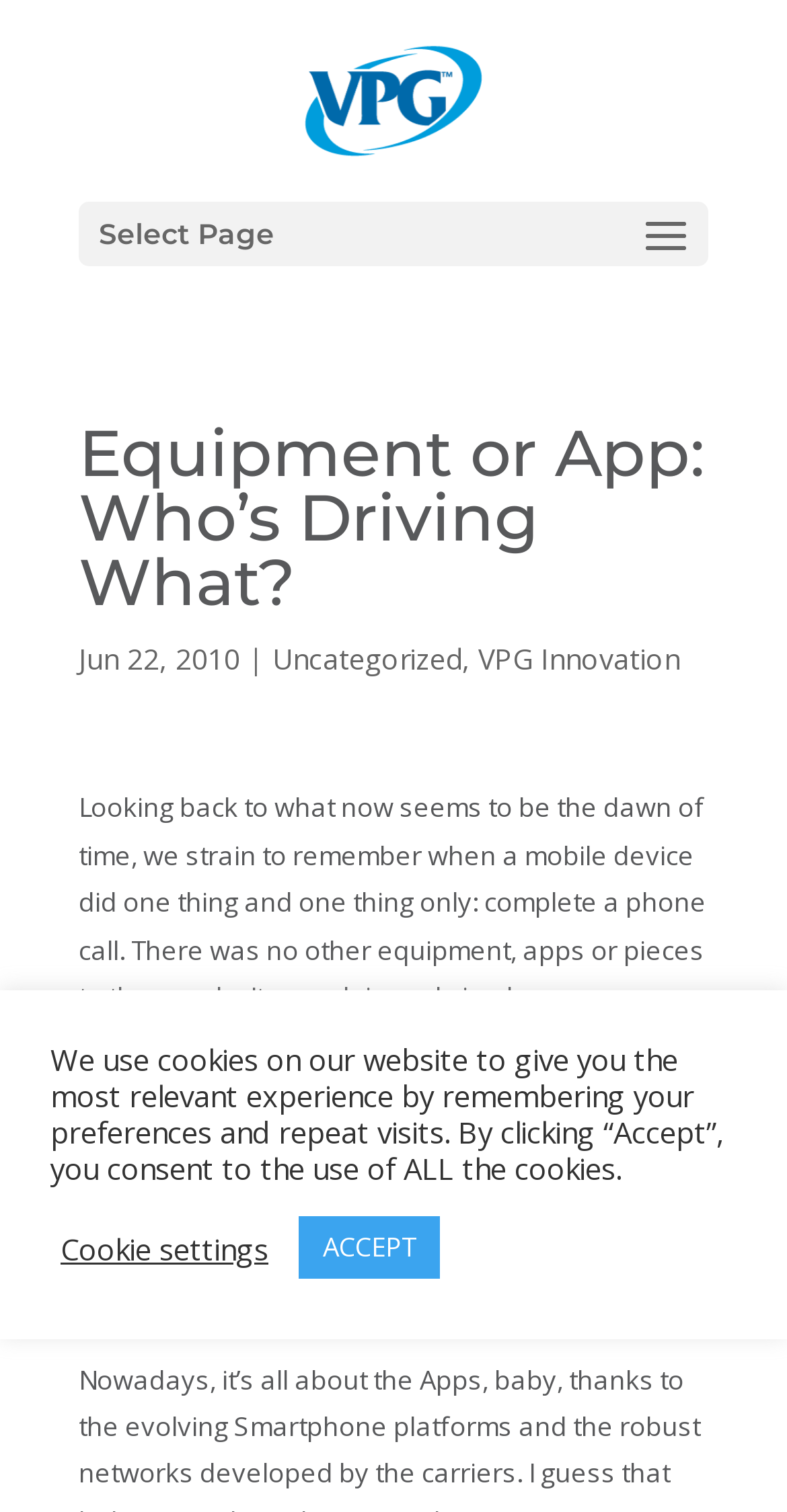Present a detailed account of what is displayed on the webpage.

The webpage is about Vanguard Protex Global, a security device company. At the top left corner, there is a link to skip to the content. Next to it, on the top center, is the company's logo, an image with the text "Vanguard Protex Global". 

Below the logo, on the top left, is a dropdown menu with the label "Select Page". On the top right, there is a button with the label "a", which expands to show the main content. 

The main content is headed by a title "Equipment or App: Who’s Driving What?" followed by a date "Jun 22, 2010" and a category "Uncategorized" and "VPG Innovation". 

Below the title, there is a long paragraph of text describing the evolution of mobile devices, from simple phone calls to more complex features. Another paragraph below it continues the story, recalling the excitement of launching new features in cellular service.

At the bottom of the page, there is a notification about the use of cookies on the website, with options to accept or adjust cookie settings.